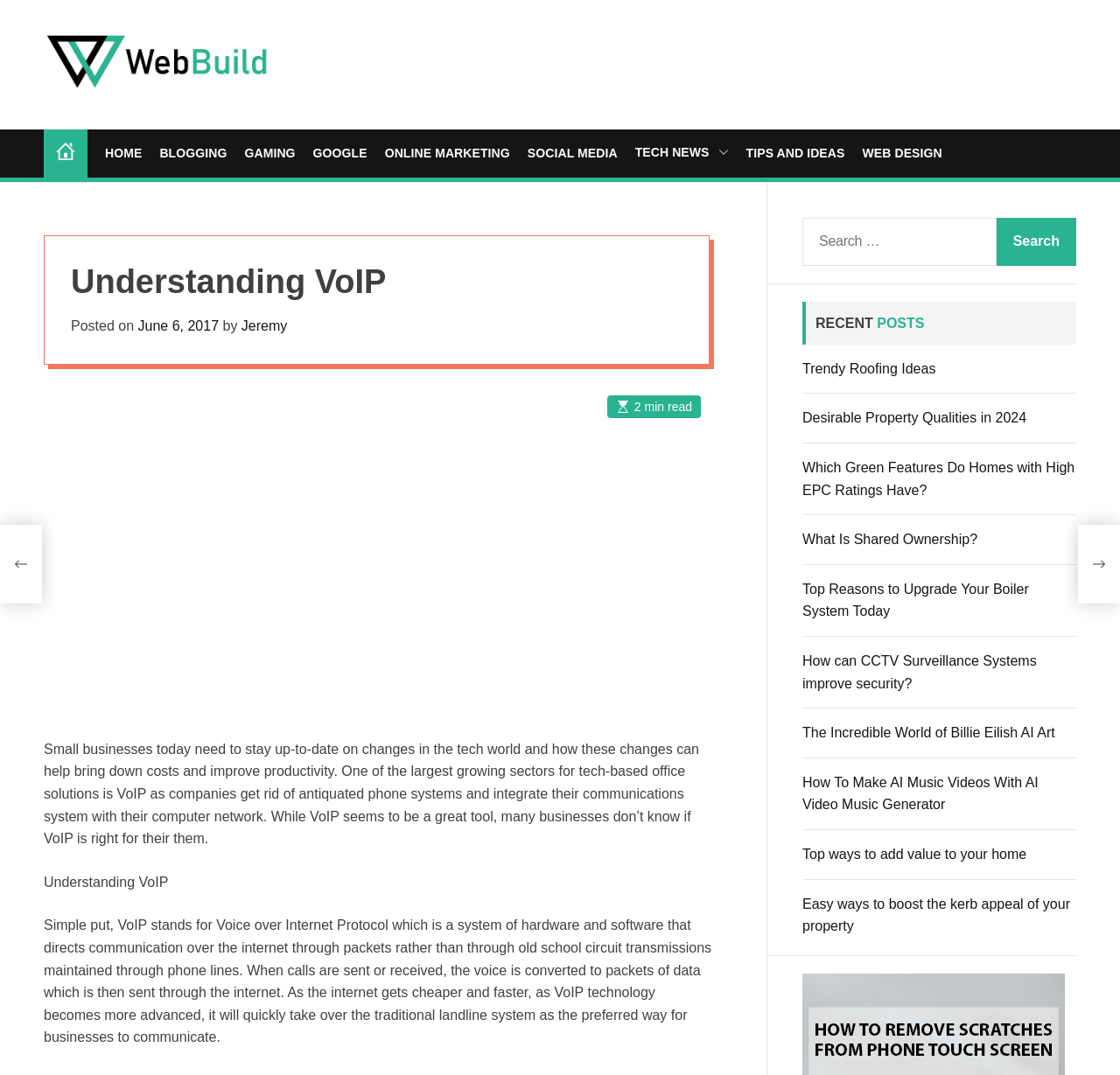Find and specify the bounding box coordinates that correspond to the clickable region for the instruction: "Search for something".

[0.716, 0.202, 0.89, 0.247]